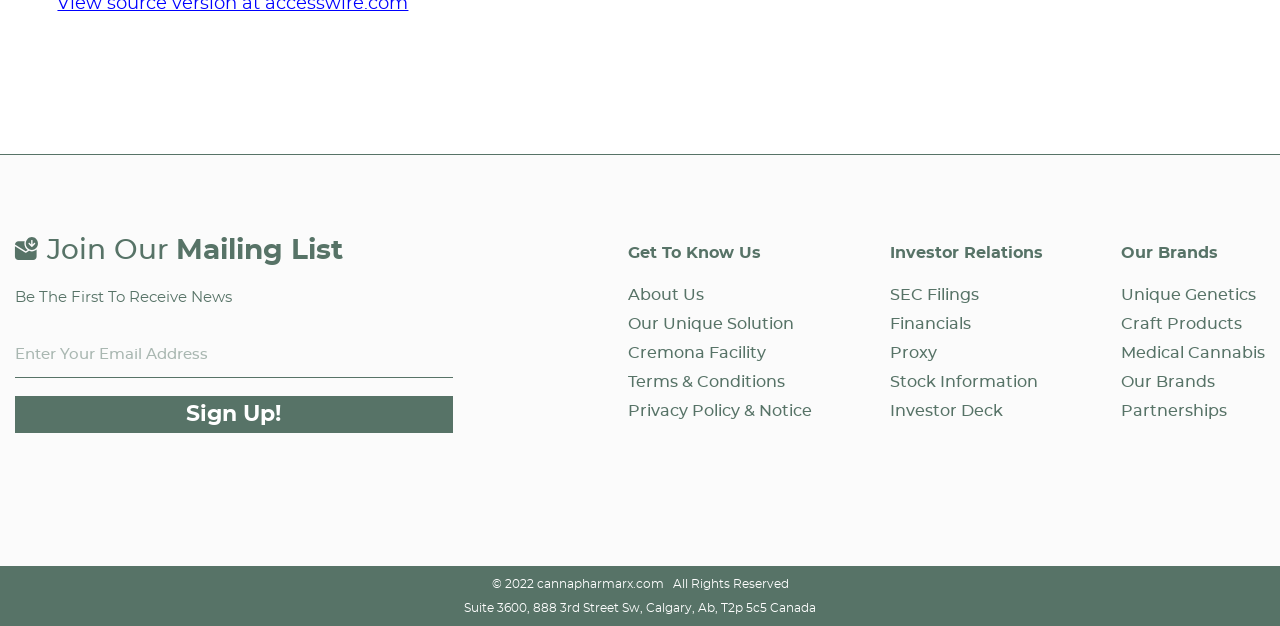Please give a succinct answer using a single word or phrase:
What type of company is this?

Cannabis